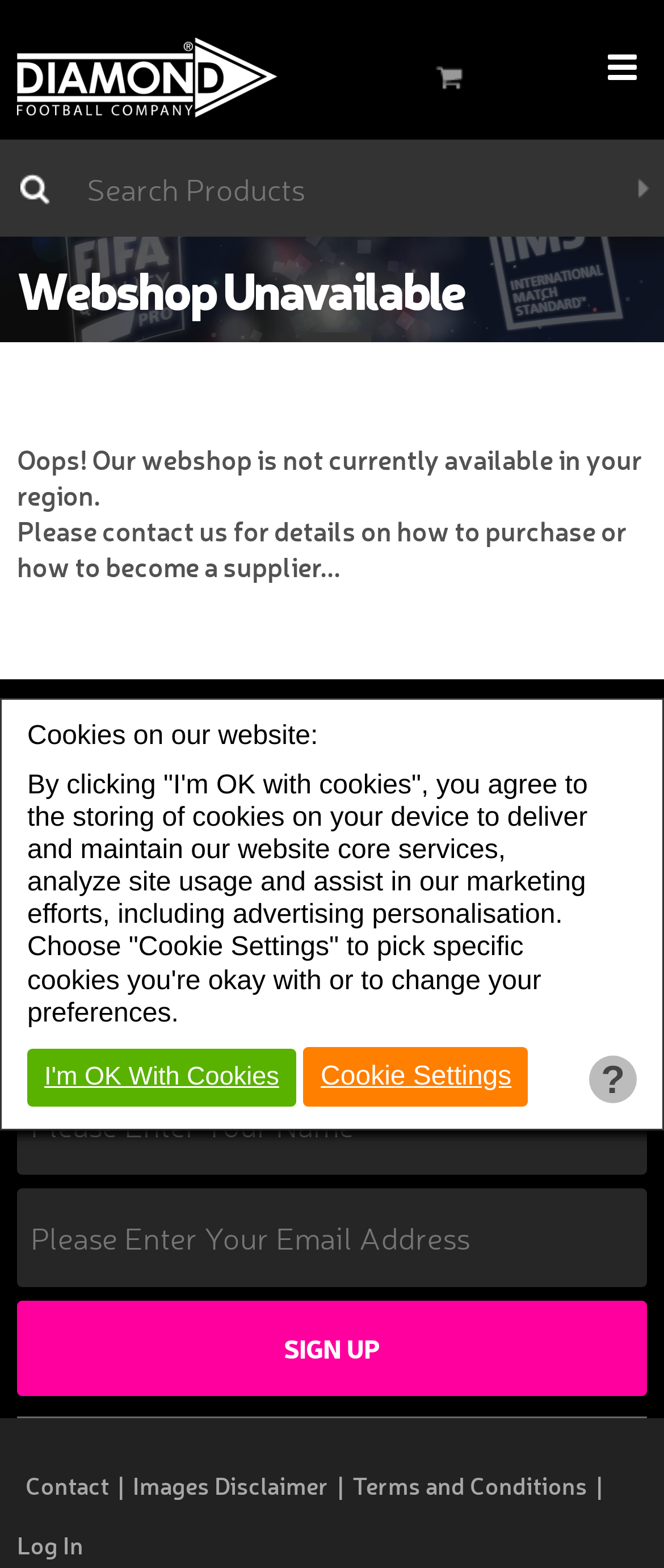Please locate the bounding box coordinates of the region I need to click to follow this instruction: "Contact us".

[0.026, 0.929, 0.177, 0.967]